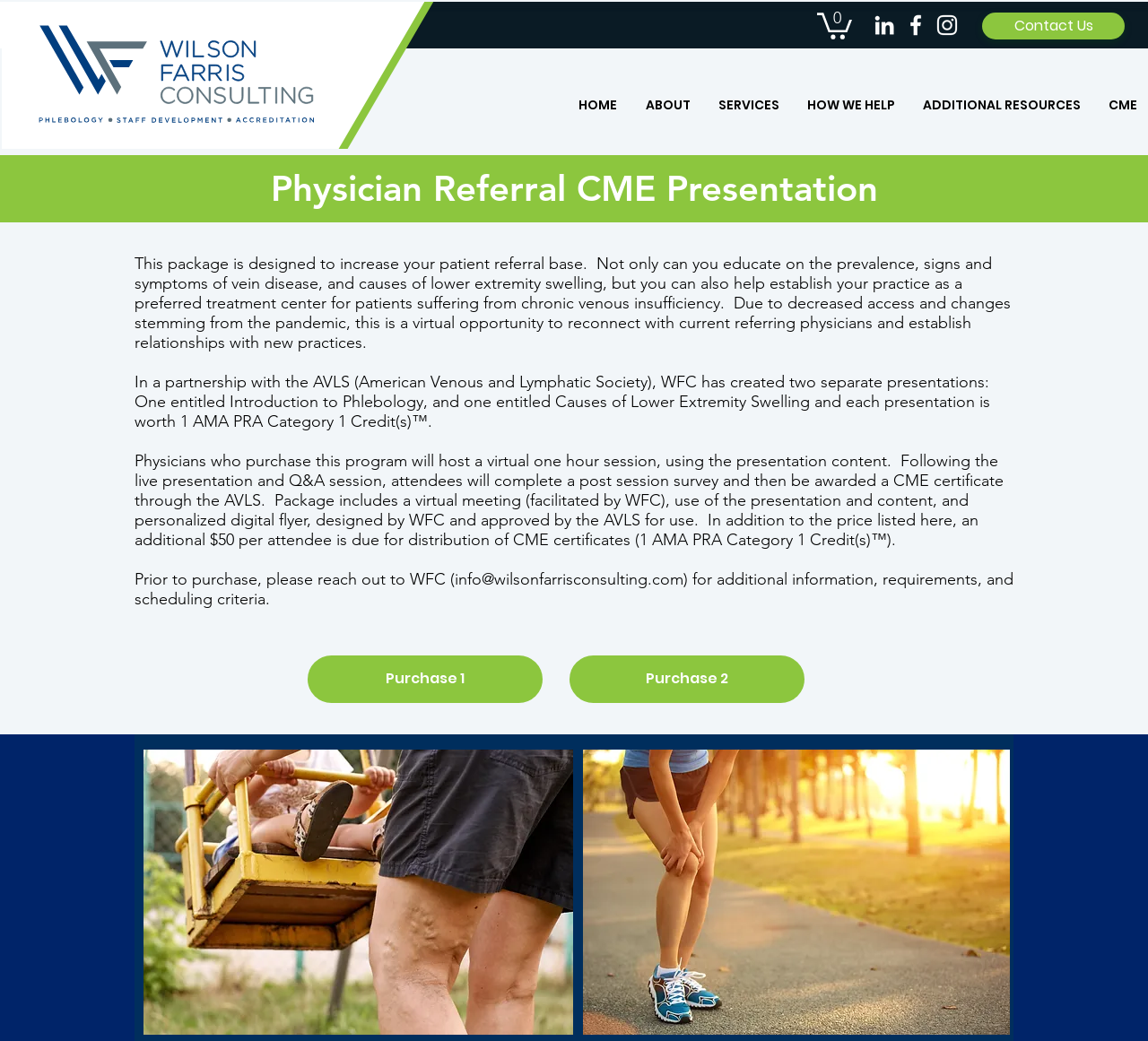Locate the bounding box coordinates of the segment that needs to be clicked to meet this instruction: "Click the Purchase 1 link".

[0.268, 0.63, 0.473, 0.675]